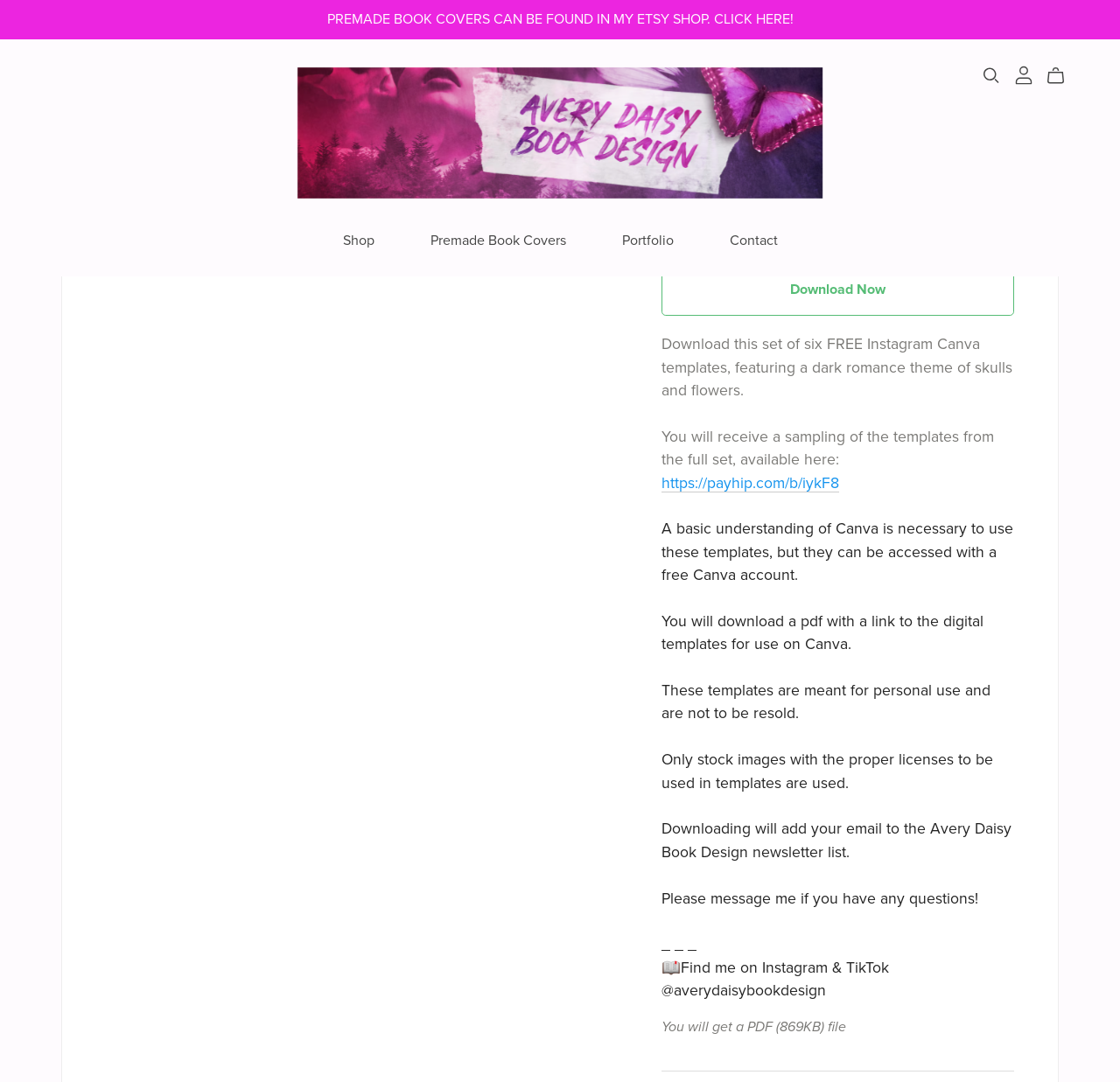Given the description "Add to Cart Adding ...", determine the bounding box of the corresponding UI element.

[0.591, 0.188, 0.905, 0.236]